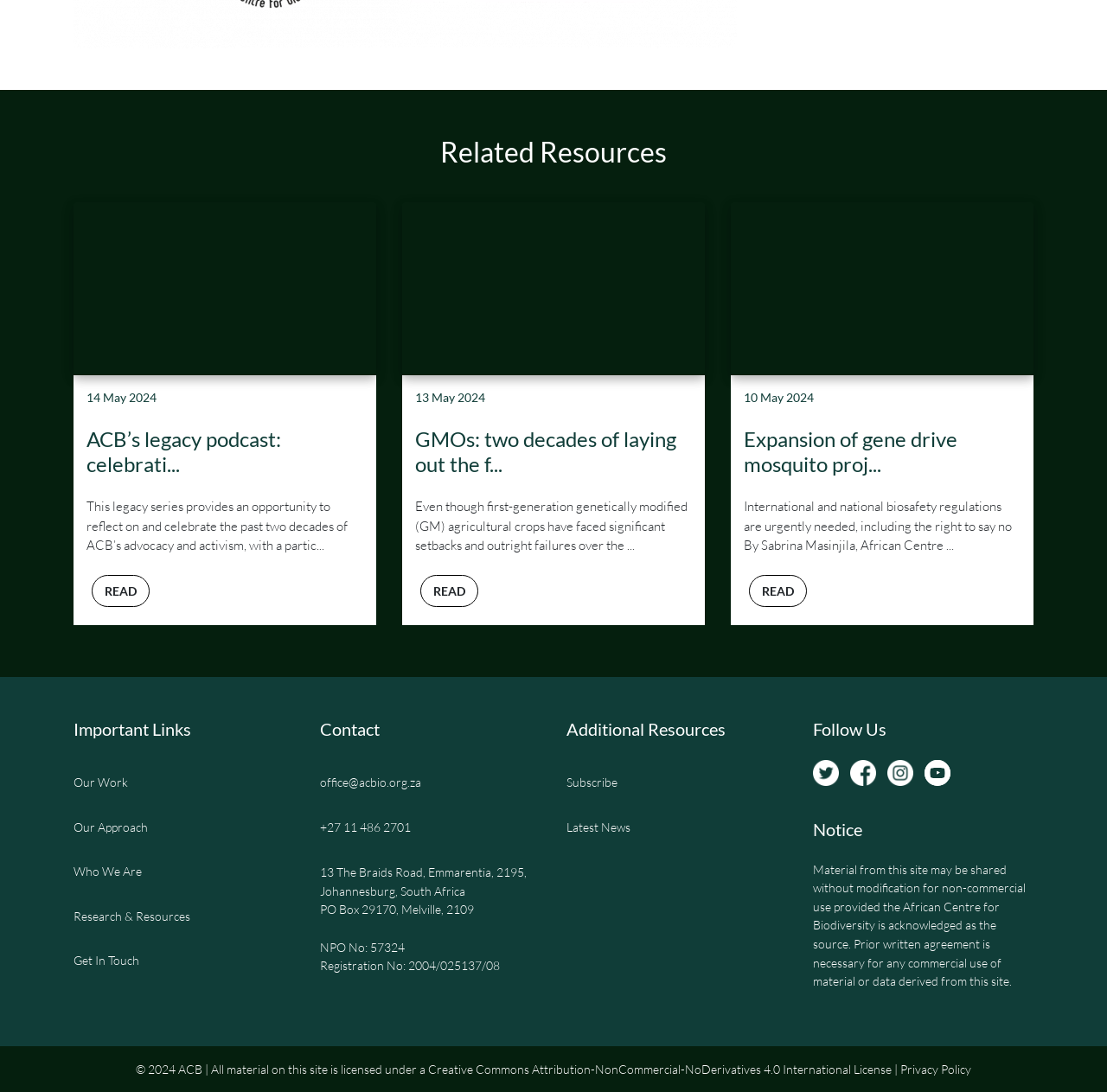Identify the bounding box coordinates of the clickable region required to complete the instruction: "Click on the 'www.hkyo.net' link". The coordinates should be given as four float numbers within the range of 0 and 1, i.e., [left, top, right, bottom].

None